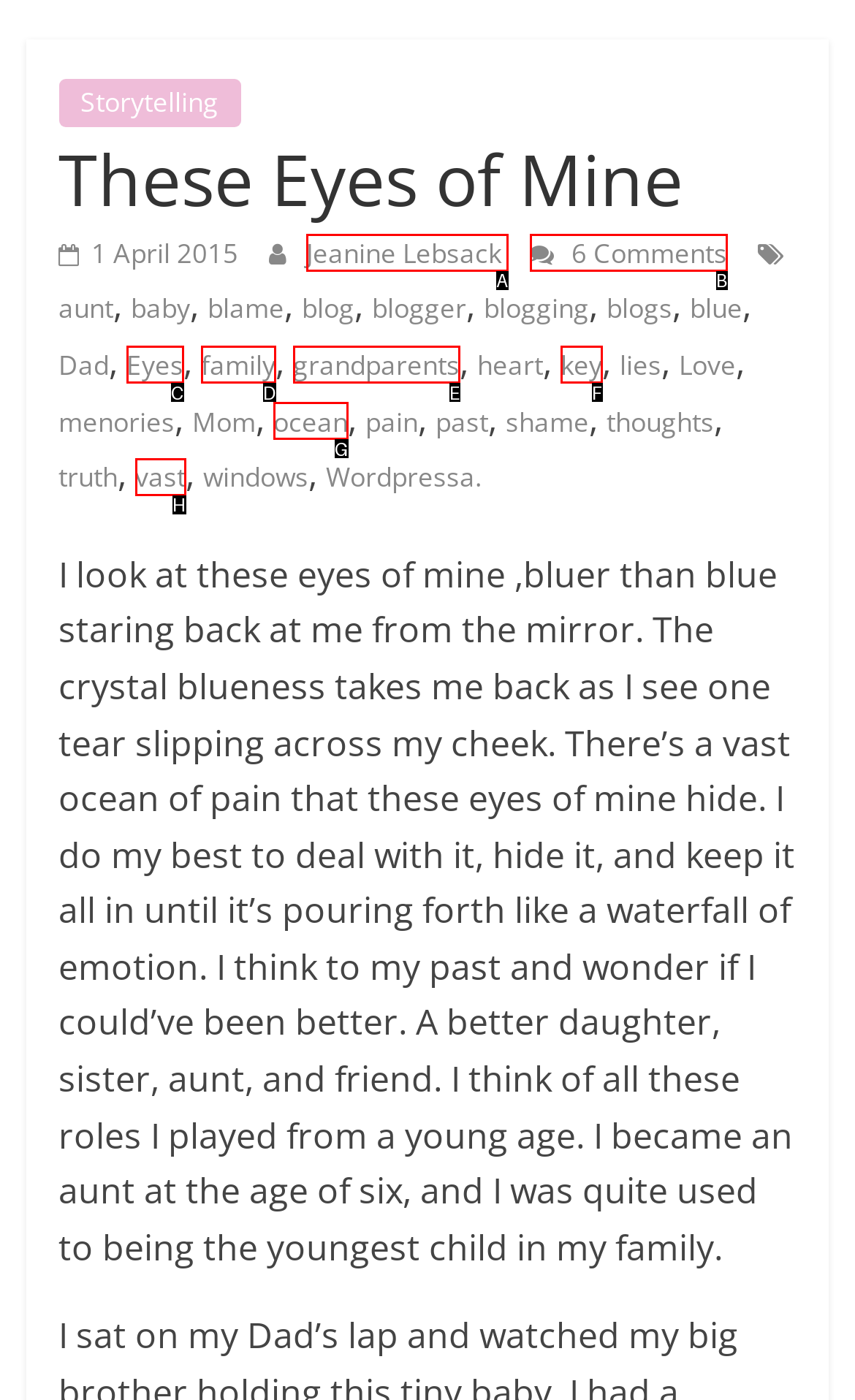Given the description: Jeanine Lebsack, identify the matching HTML element. Provide the letter of the correct option.

A